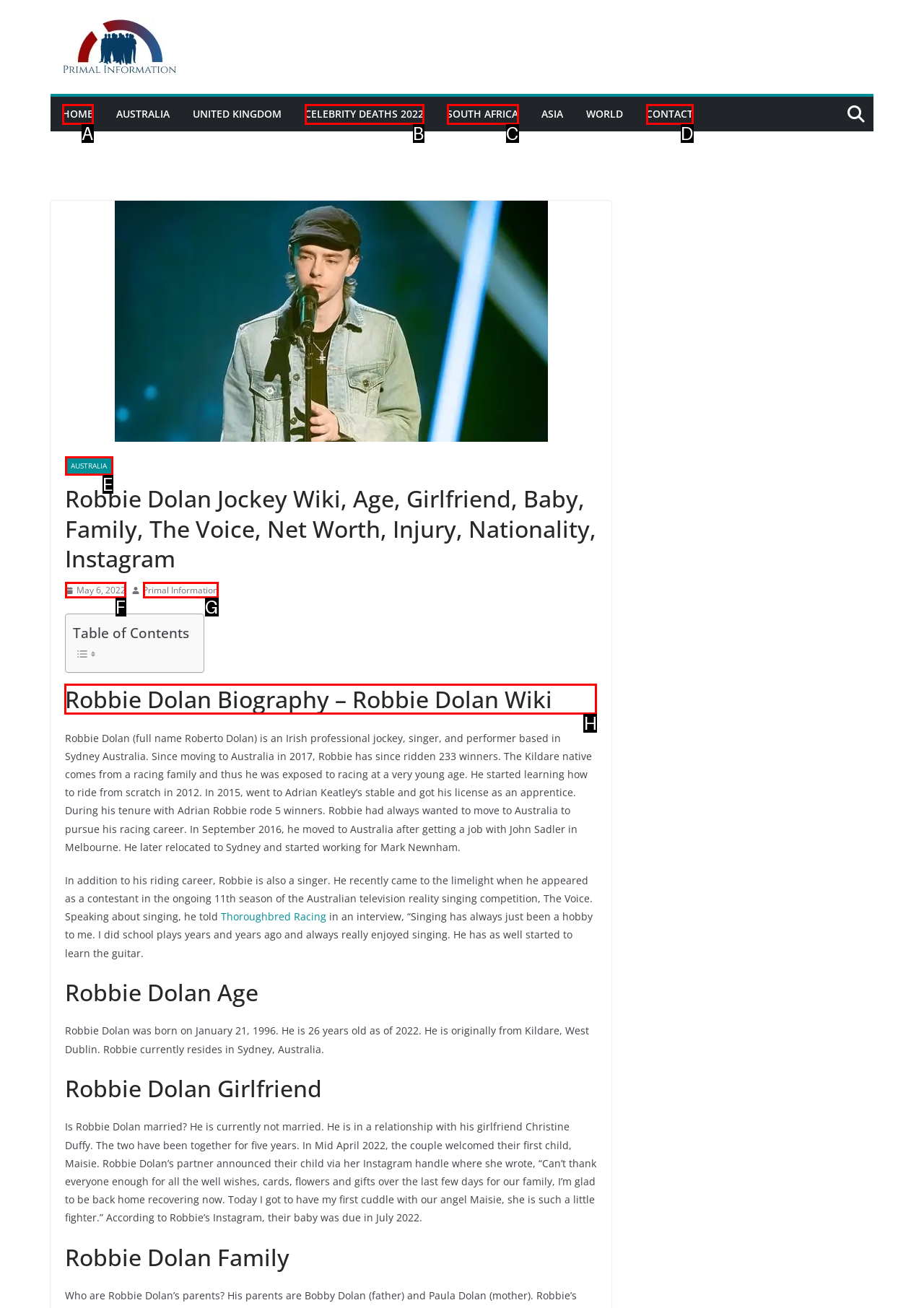Identify the HTML element I need to click to complete this task: Read Robbie Dolan's biography Provide the option's letter from the available choices.

H